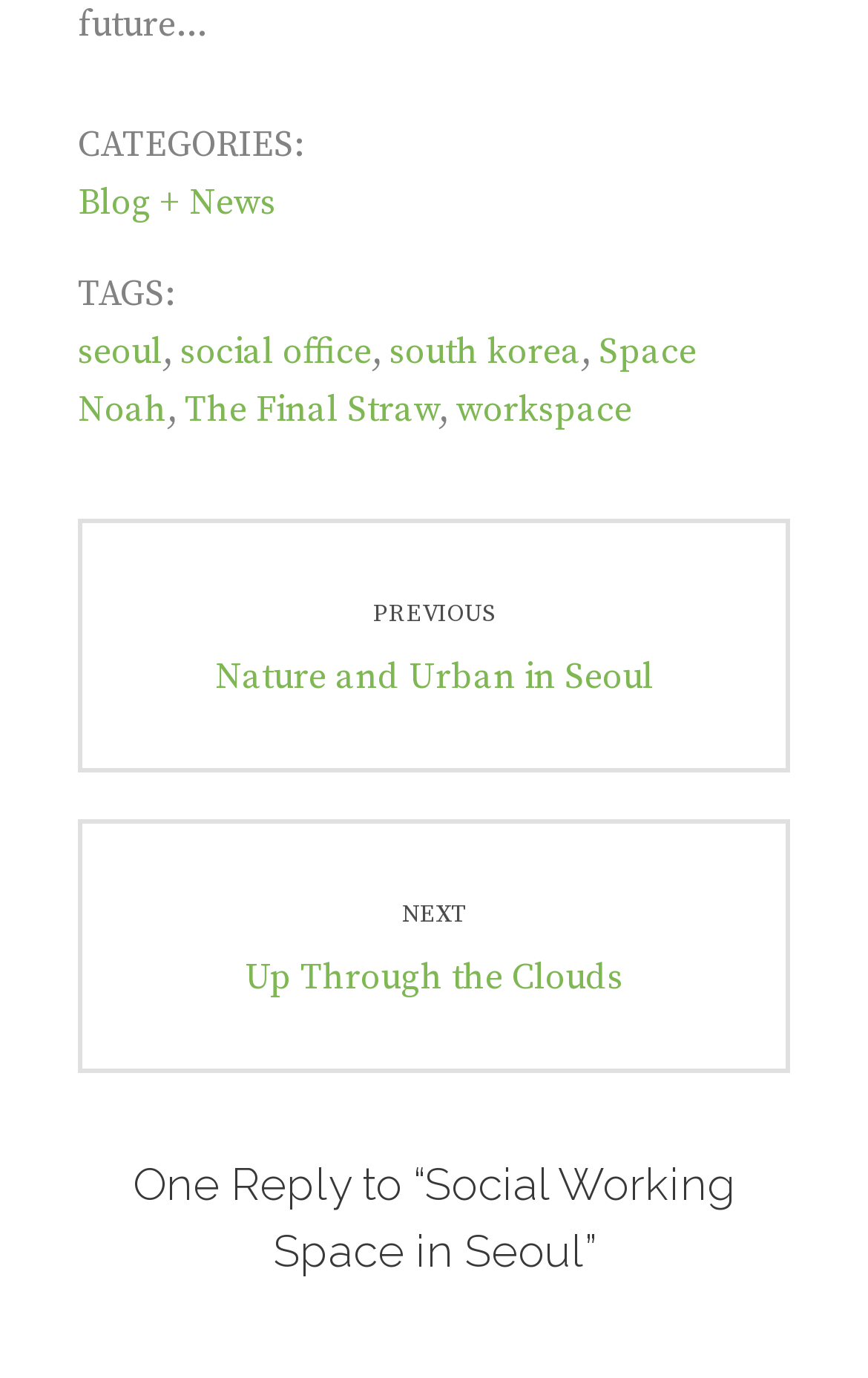Please mark the clickable region by giving the bounding box coordinates needed to complete this instruction: "View next post".

[0.095, 0.598, 0.905, 0.776]